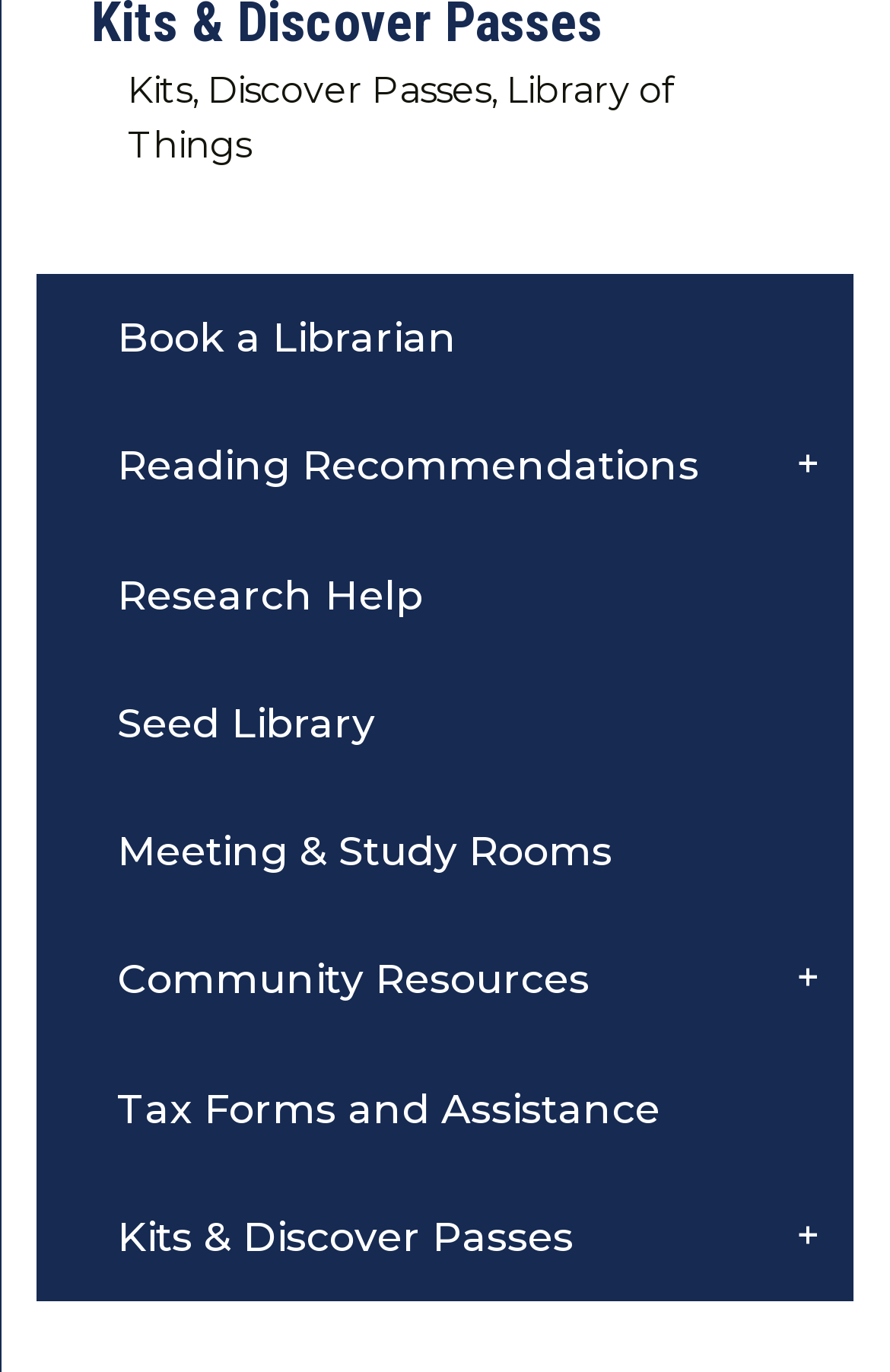Show the bounding box coordinates of the region that should be clicked to follow the instruction: "Book a Librarian."

[0.041, 0.2, 0.959, 0.293]